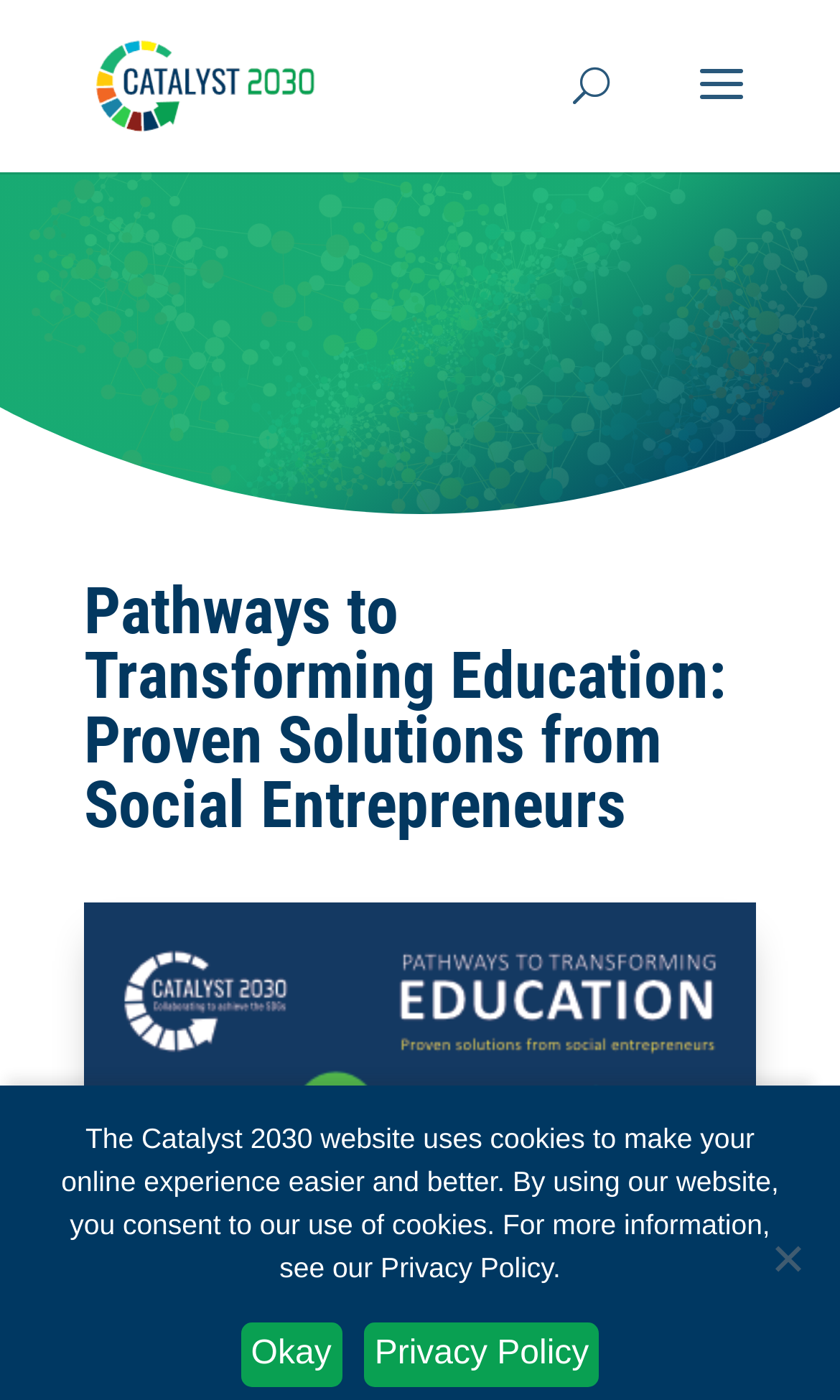Please provide a one-word or short phrase answer to the question:
How many links are there in the cookie consent section?

2